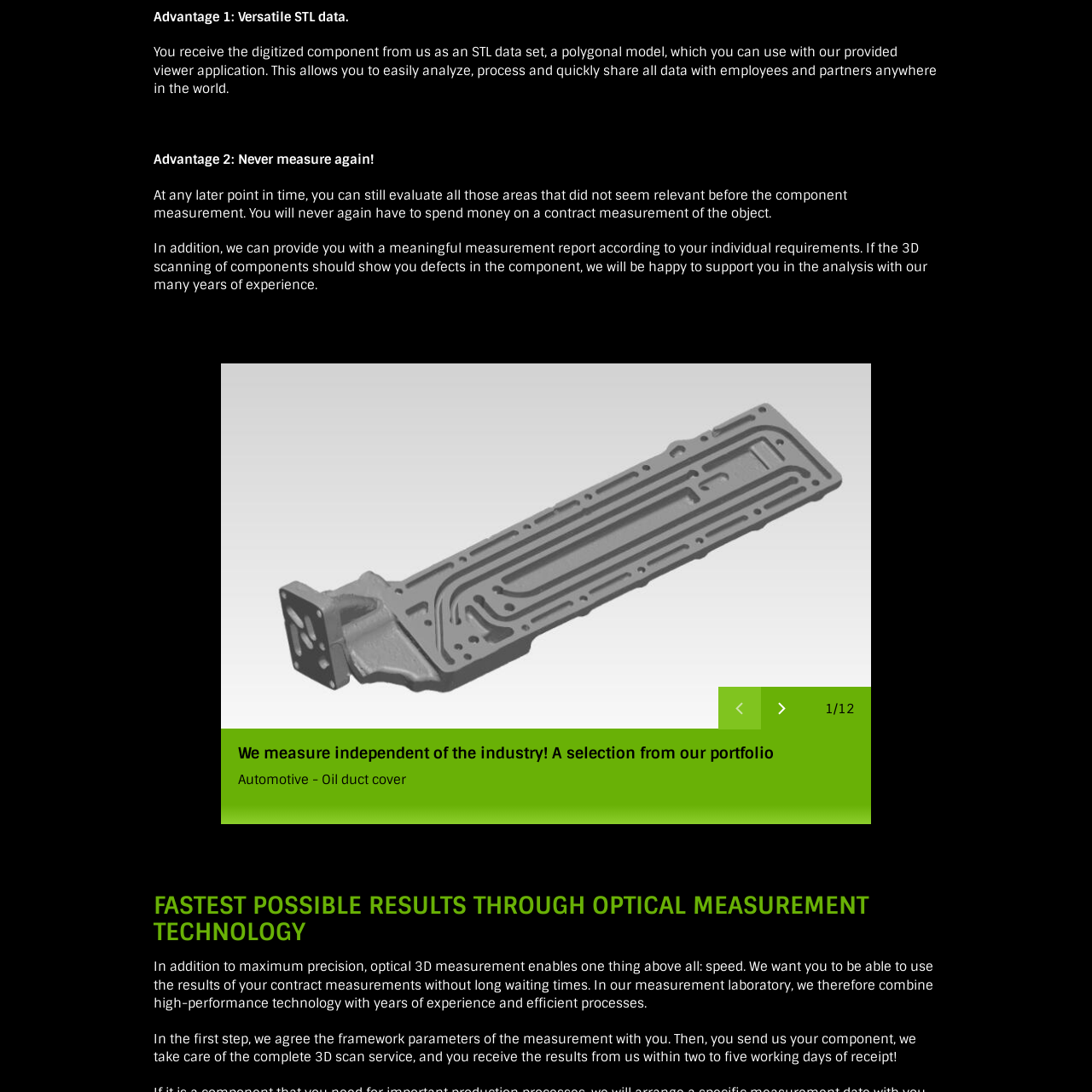Observe the image enclosed by the red box and thoroughly answer the subsequent question based on the visual details: What format are the digitized components obtained in?

According to the caption, users can leverage the digitized components with a provided viewer application, and these components are obtained in the form of STL data sets, which is a common file format used in 3D modeling and computer-aided design.